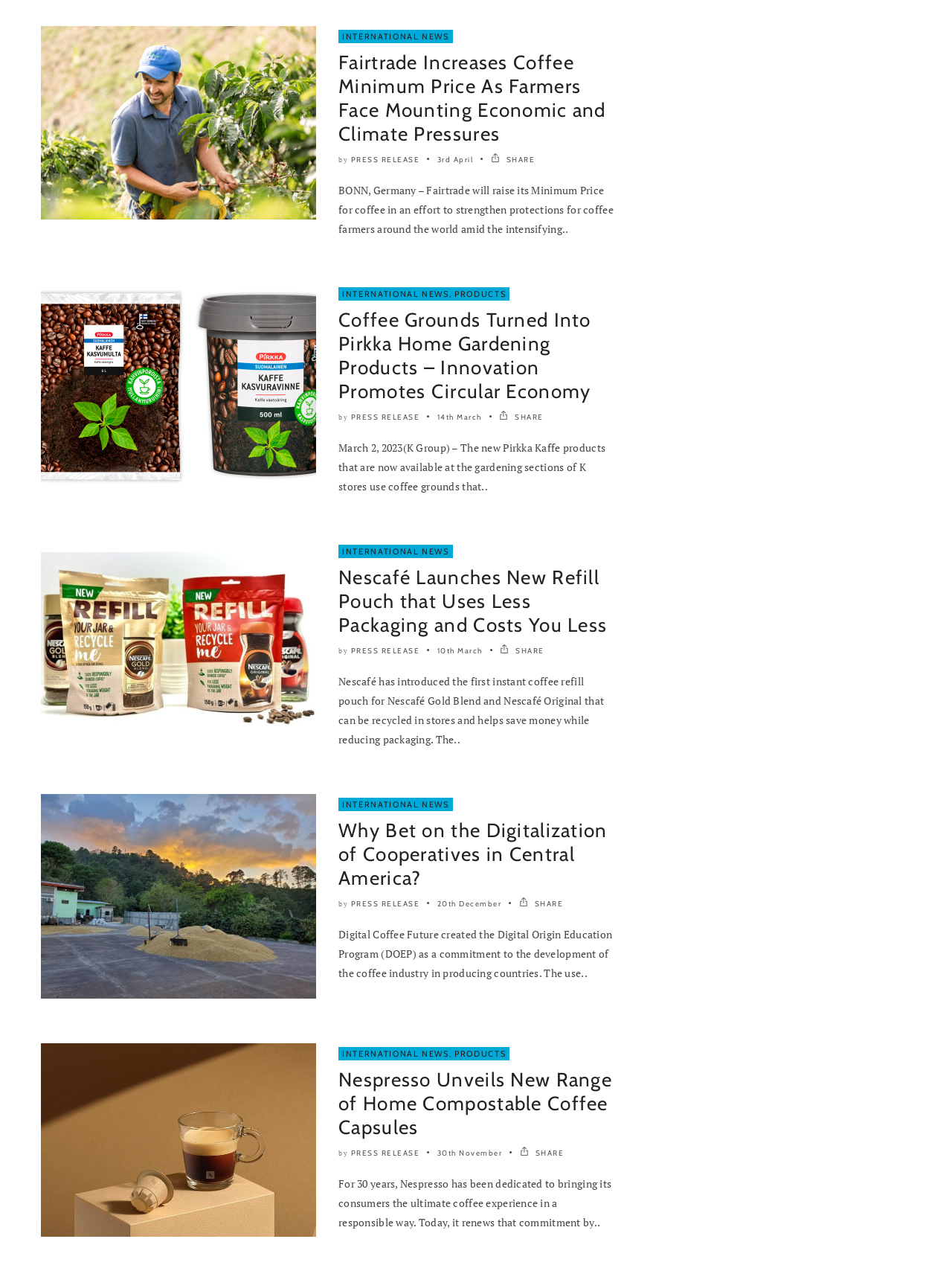Identify the bounding box coordinates of the element to click to follow this instruction: 'View the press release of 'Nescafé Launches New Refill Pouch that Uses Less Packaging and Costs You Less''. Ensure the coordinates are four float values between 0 and 1, provided as [left, top, right, bottom].

[0.368, 0.509, 0.441, 0.517]